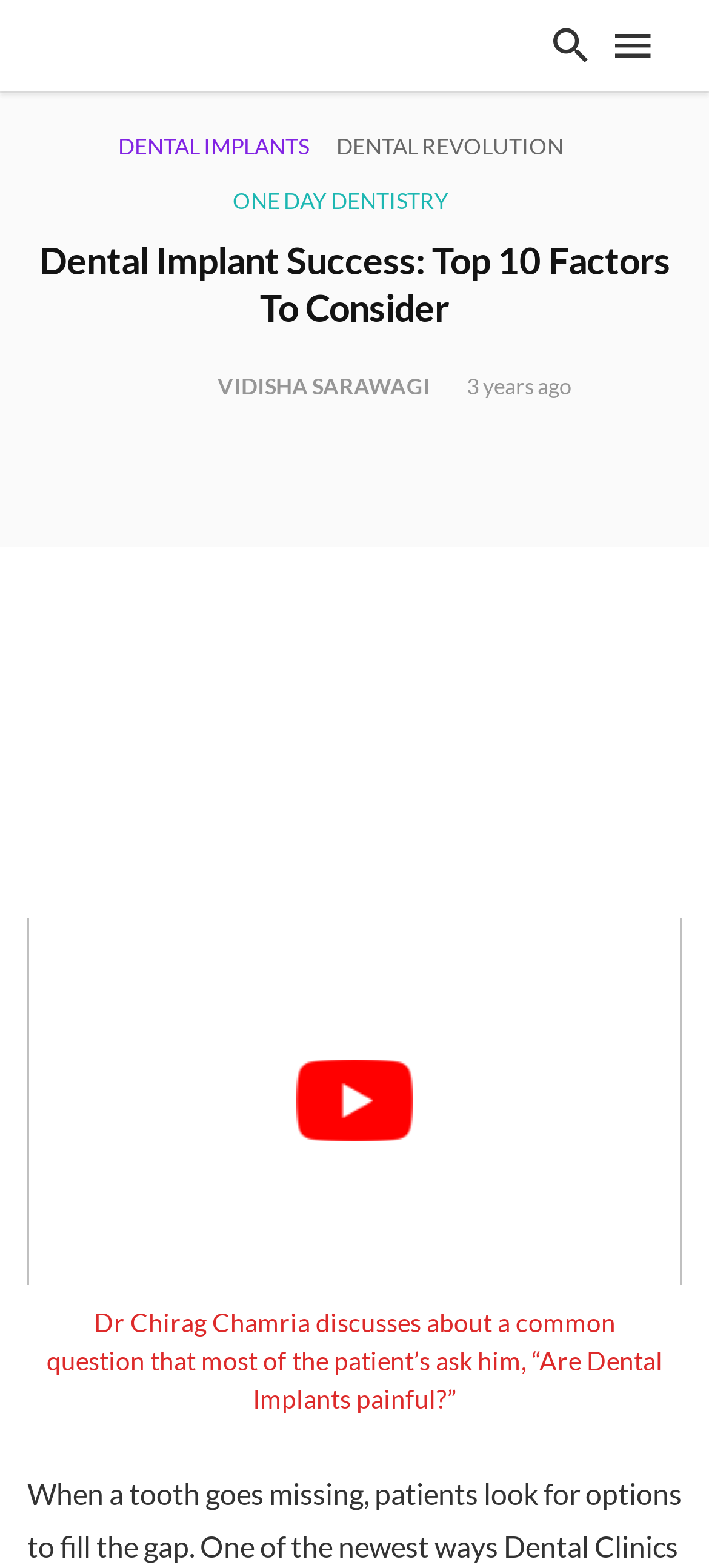Please find the bounding box for the following UI element description. Provide the coordinates in (top-left x, top-left y, bottom-right x, bottom-right y) format, with values between 0 and 1: aria-label="play Youtube video"

[0.038, 0.585, 0.962, 0.82]